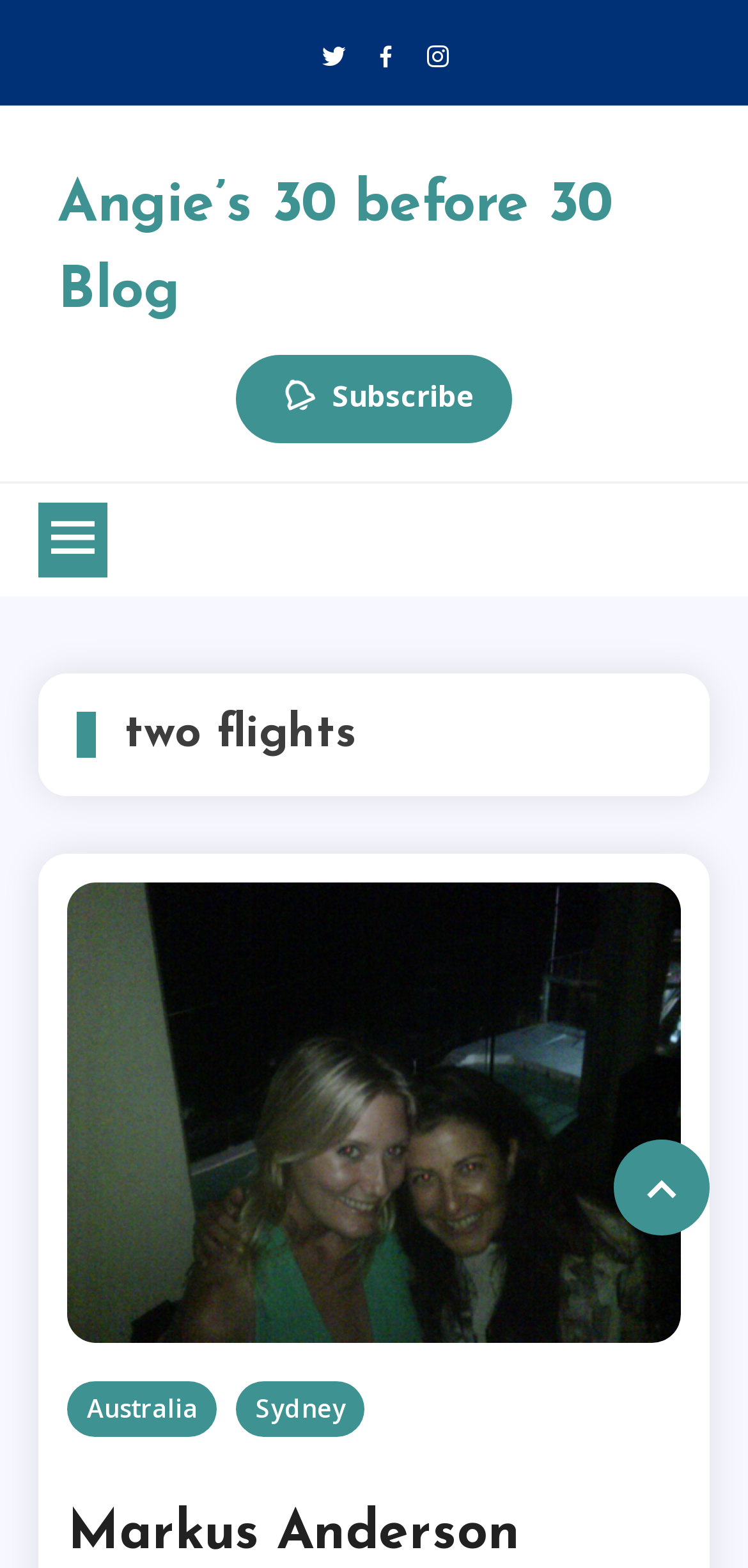Please respond to the question with a concise word or phrase:
How many social media links are at the top of the page?

3